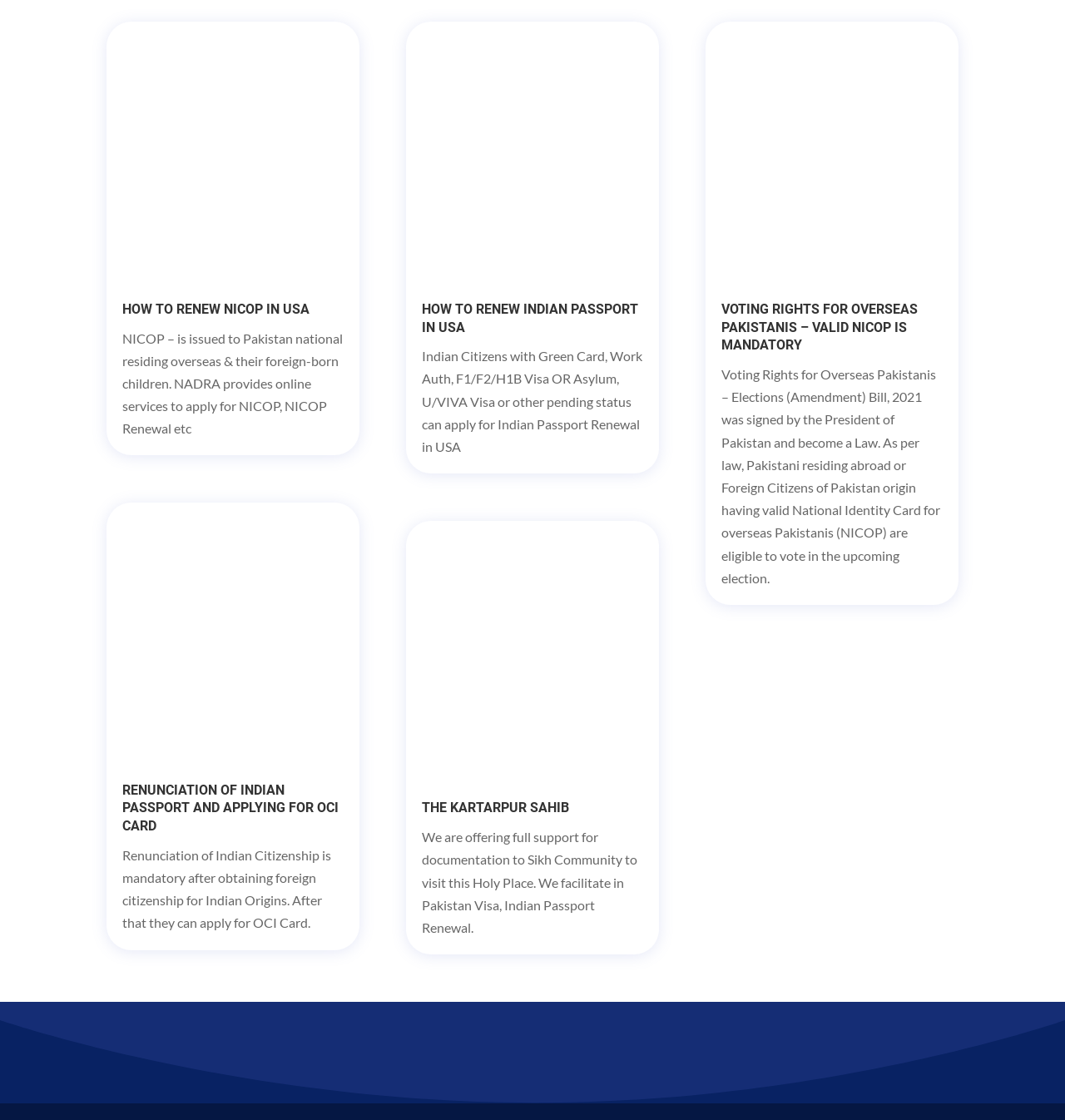What is NICOP?
Use the image to give a comprehensive and detailed response to the question.

Based on the webpage content, NICOP is mentioned in the context of Pakistani nationals residing overseas and their foreign-born children. It is issued by NADRA and can be renewed online. Therefore, NICOP stands for National Identity Card for overseas Pakistanis.